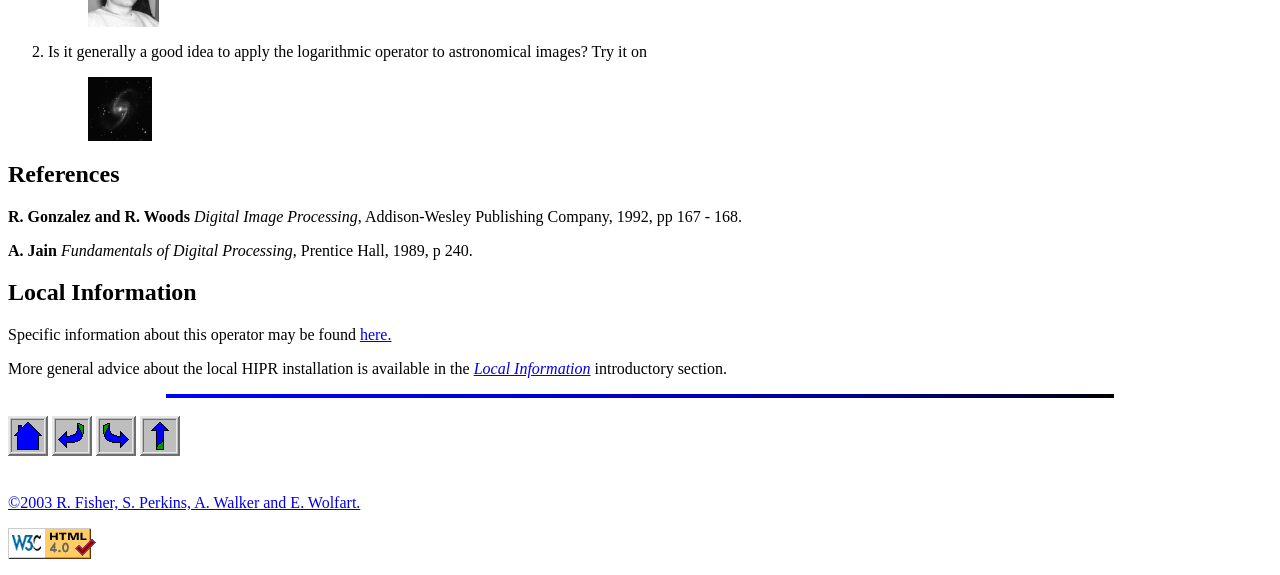Identify the bounding box for the element characterized by the following description: "(615) 741-8934".

None